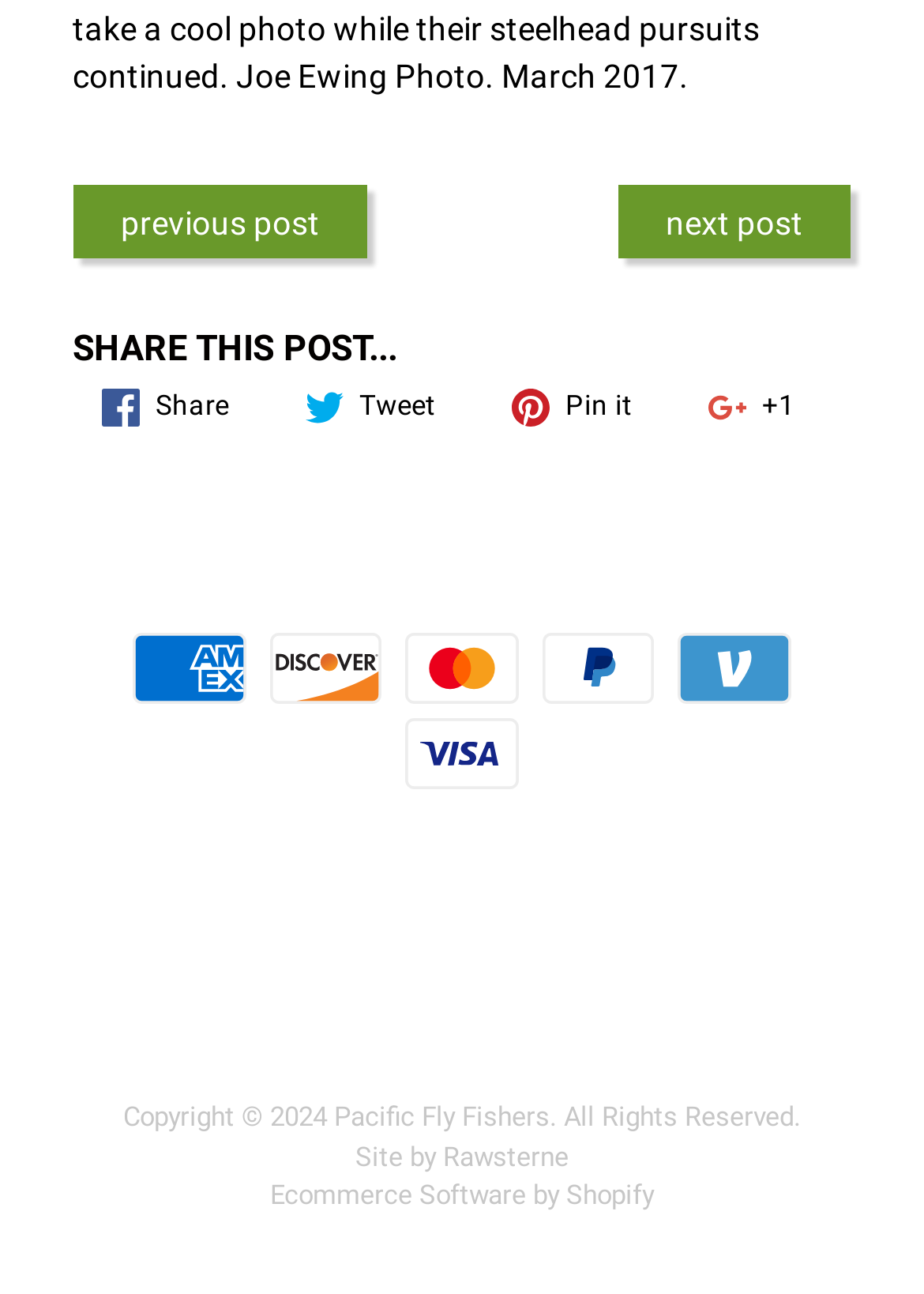What is the name of the ecommerce software used?
Answer the question in a detailed and comprehensive manner.

I can see a link at the bottom of the page that says 'Ecommerce Software by Shopify', which suggests that the ecommerce software used on this website is Shopify.